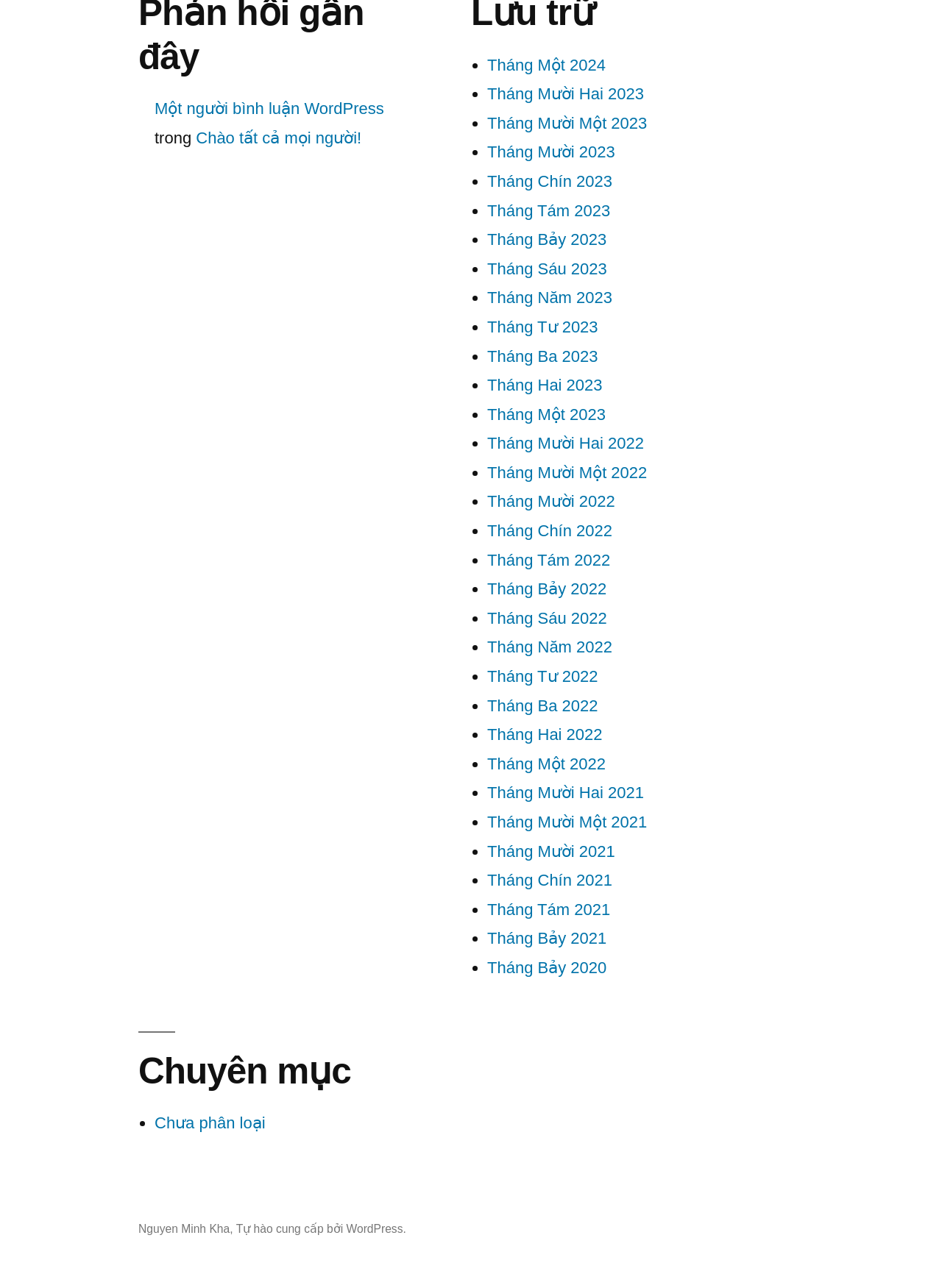Locate the bounding box coordinates of the segment that needs to be clicked to meet this instruction: "Click on the 'Tháng Một 2024' link".

[0.517, 0.043, 0.643, 0.057]